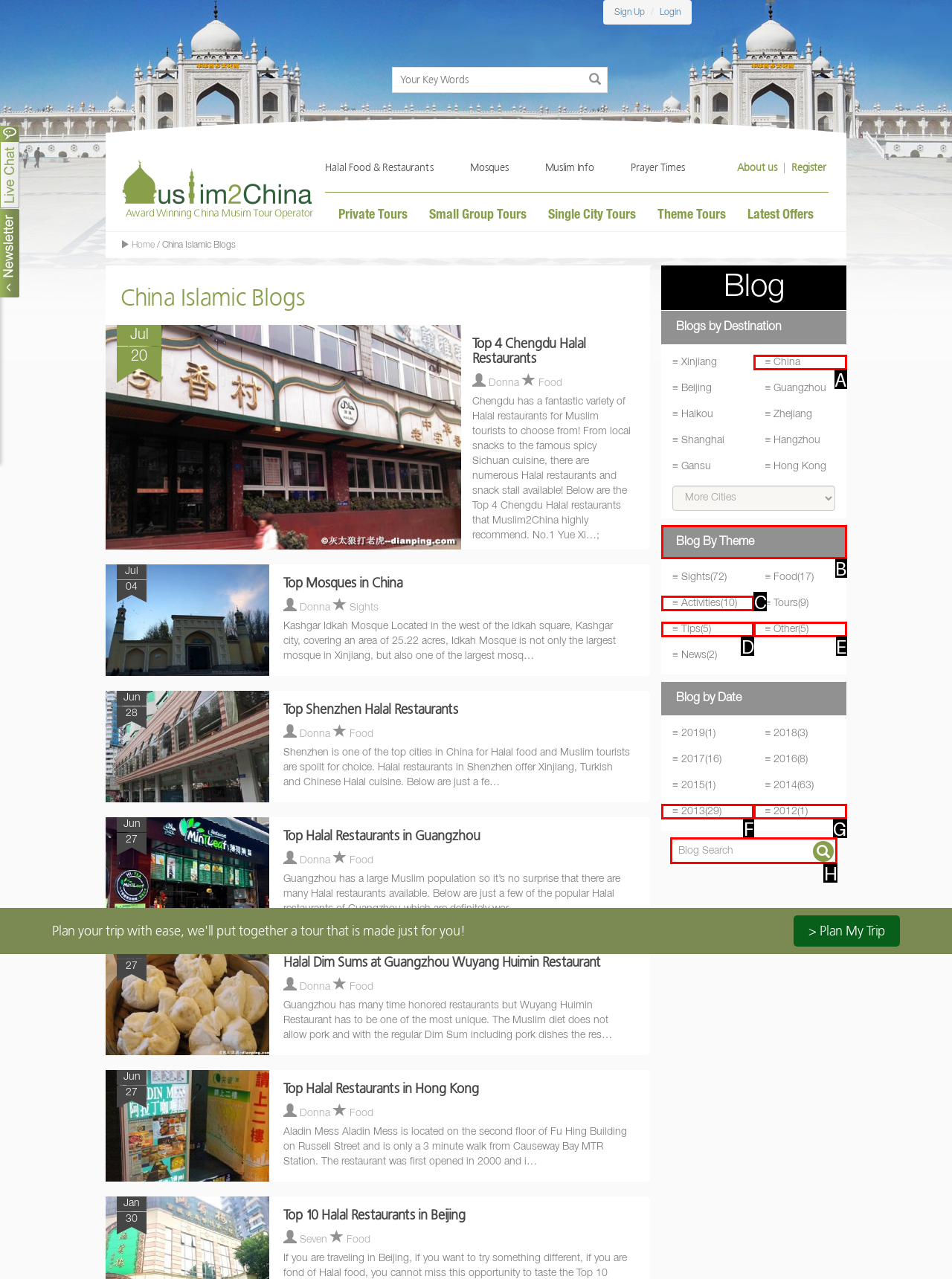Identify the letter of the UI element that fits the description: ≡ Other(5)
Respond with the letter of the option directly.

E